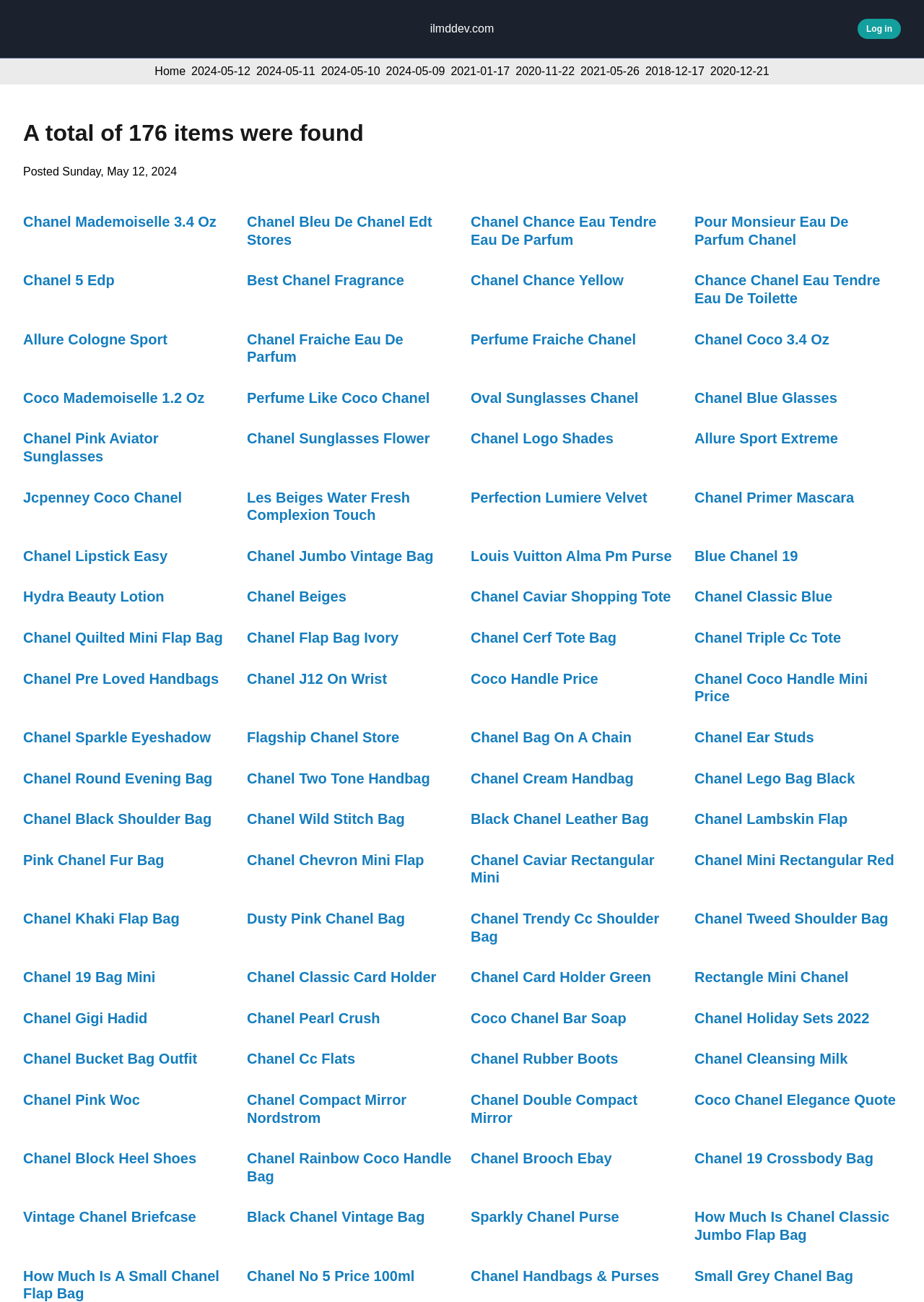Highlight the bounding box of the UI element that corresponds to this description: "chanel card holder green".

[0.509, 0.744, 0.705, 0.757]